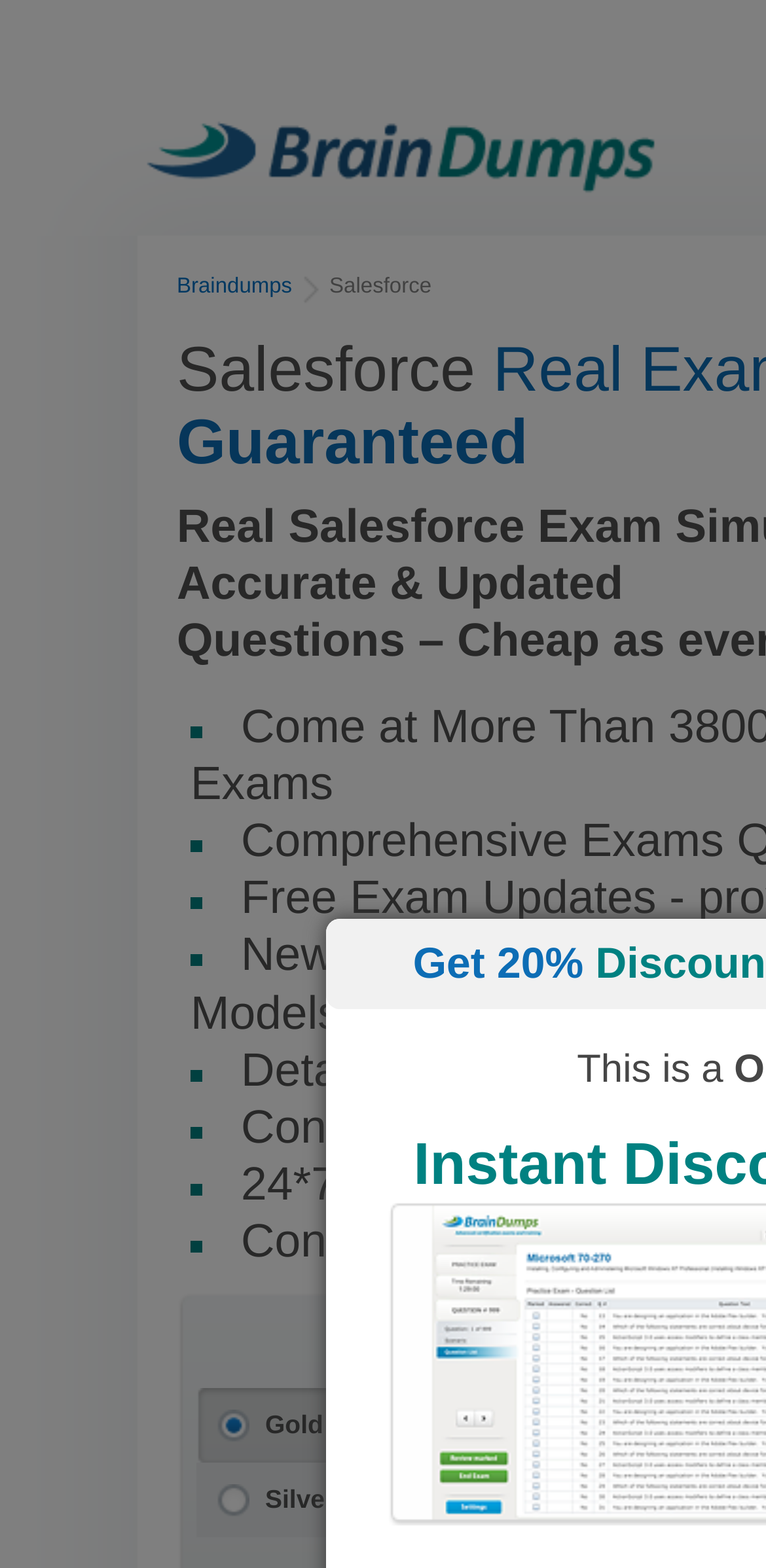Respond to the question below with a single word or phrase: What is the main topic of the webpage?

Salesforce